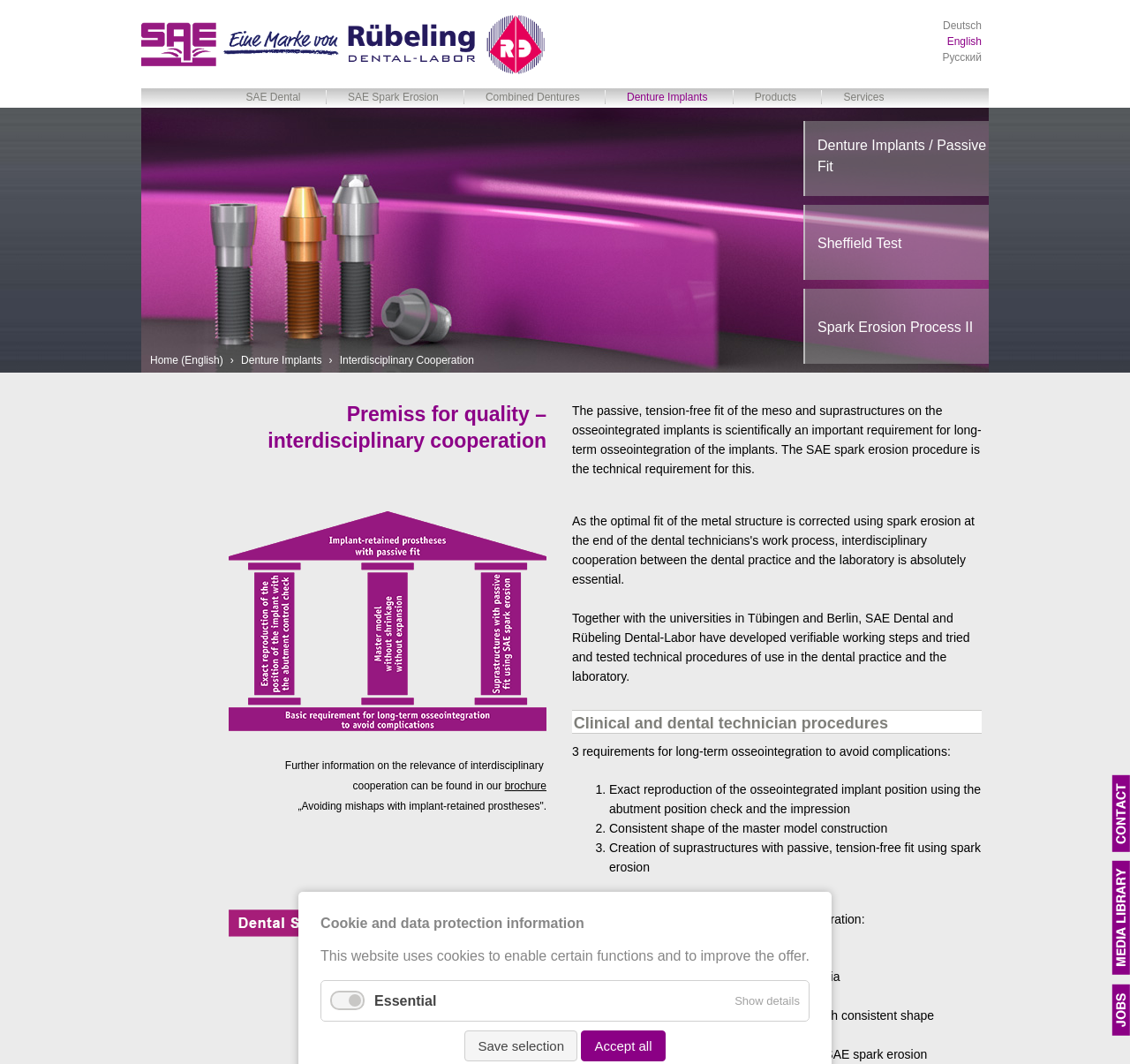What is the relevance of interdisciplinary cooperation?
Look at the webpage screenshot and answer the question with a detailed explanation.

The webpage emphasizes the importance of interdisciplinary cooperation for quality, specifically in the context of dental implants and prostheses. It highlights the need for cooperation between clinicians and dental technicians to ensure accurate reproduction of implant positions and consistent shape of master model constructions.